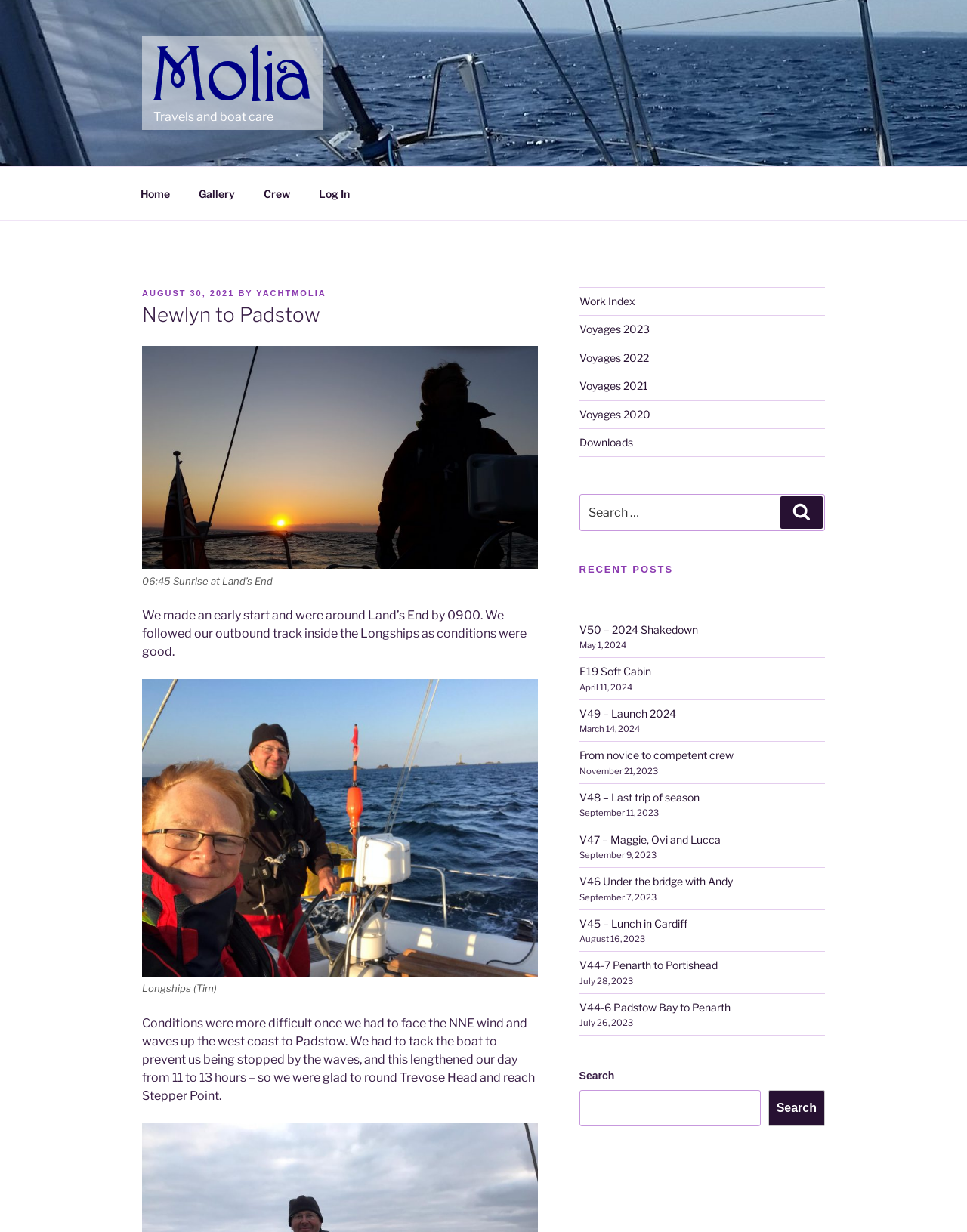Given the description V44-7 Penarth to Portishead, predict the bounding box coordinates of the UI element. Ensure the coordinates are in the format (top-left x, top-left y, bottom-right x, bottom-right y) and all values are between 0 and 1.

[0.599, 0.778, 0.742, 0.789]